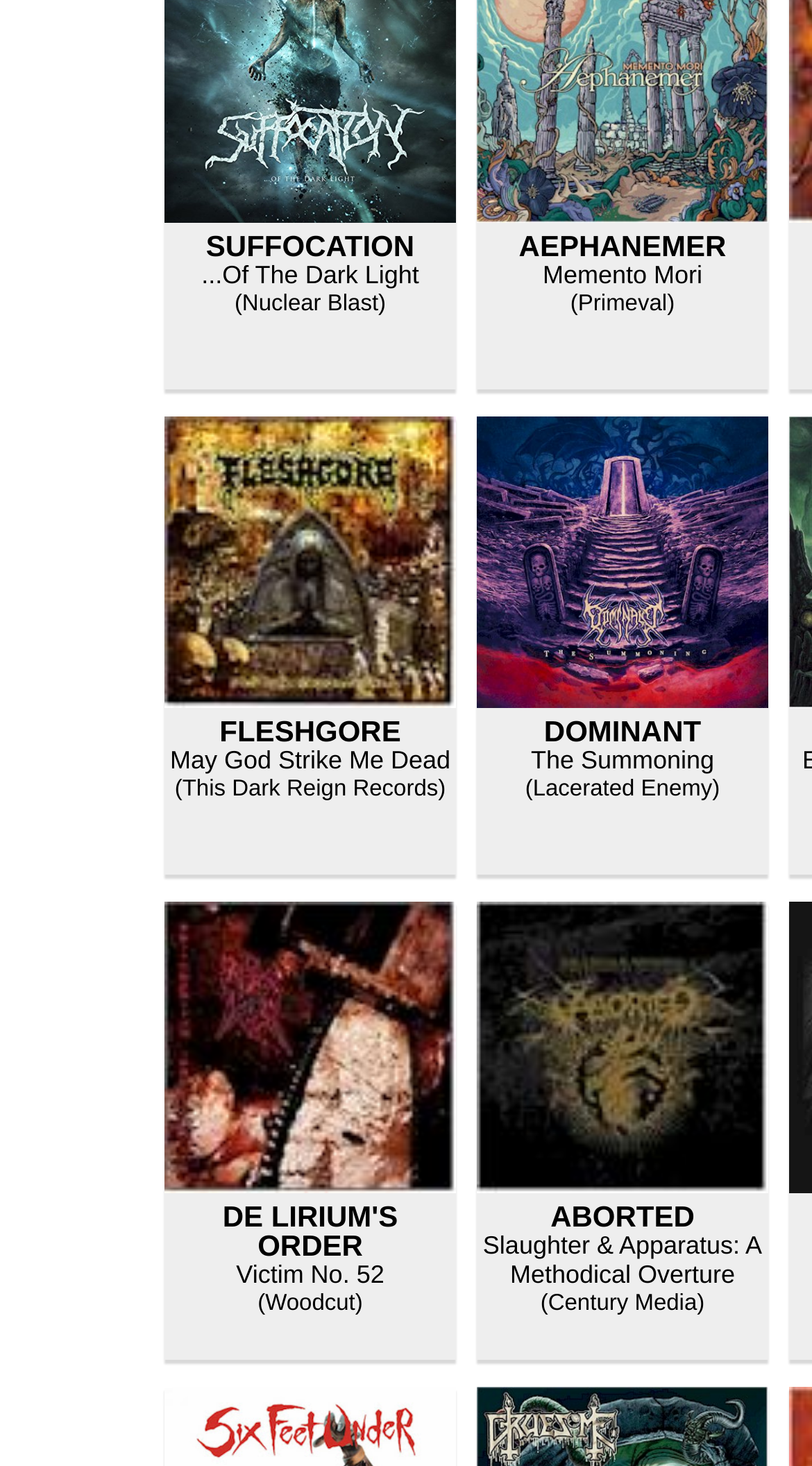Locate the bounding box of the UI element described in the following text: "De Lirium's Order".

[0.274, 0.818, 0.49, 0.861]